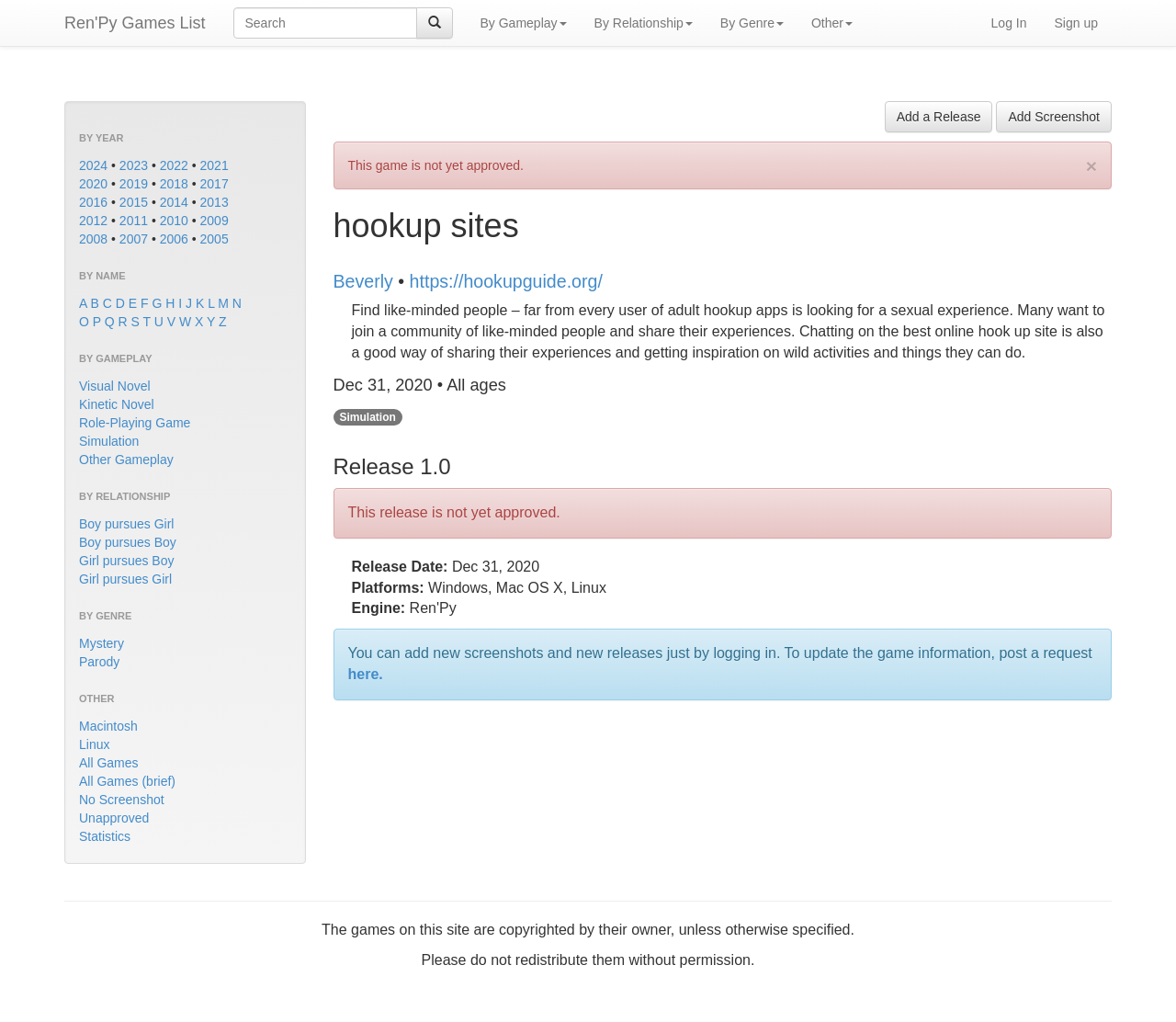Please identify the bounding box coordinates of the clickable element to fulfill the following instruction: "Click on 'Fix Windows Error Code 0x0 0x0 in Four Ways'". The coordinates should be four float numbers between 0 and 1, i.e., [left, top, right, bottom].

None